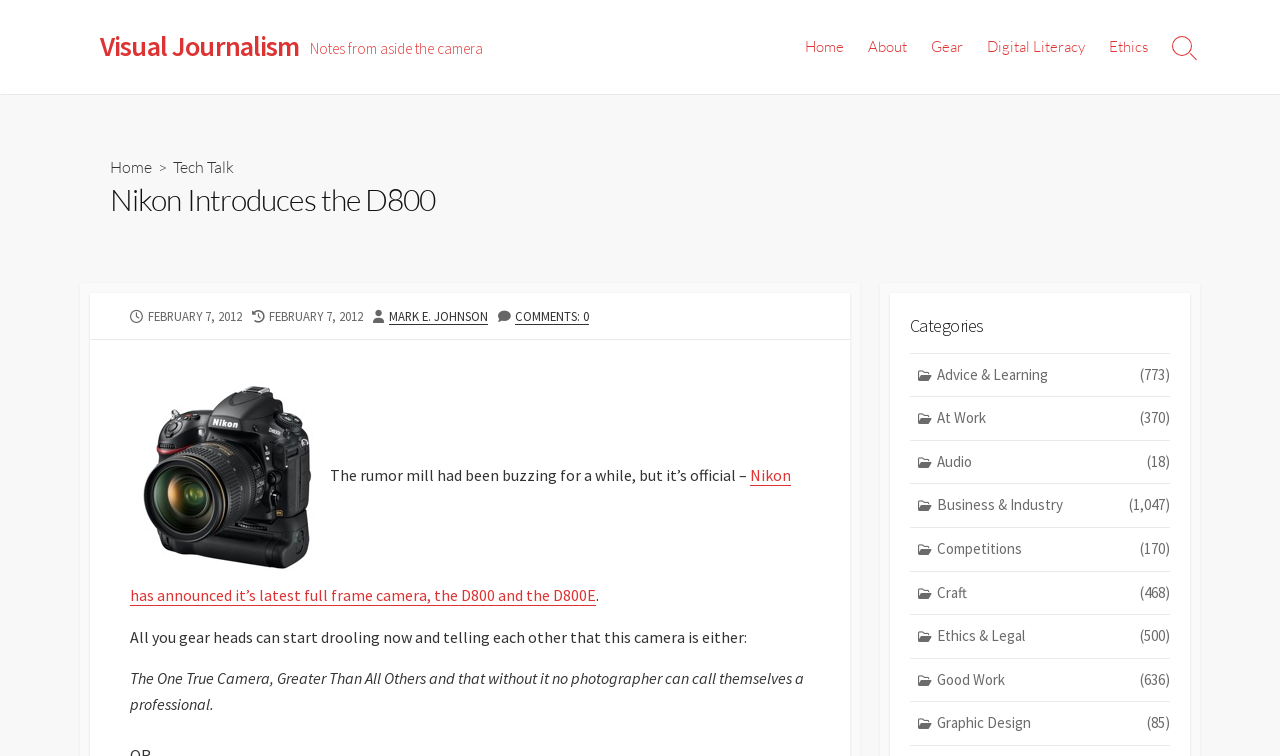Can you identify the bounding box coordinates of the clickable region needed to carry out this instruction: 'Click on the 'Home' link'? The coordinates should be four float numbers within the range of 0 to 1, stated as [left, top, right, bottom].

[0.62, 0.029, 0.669, 0.095]